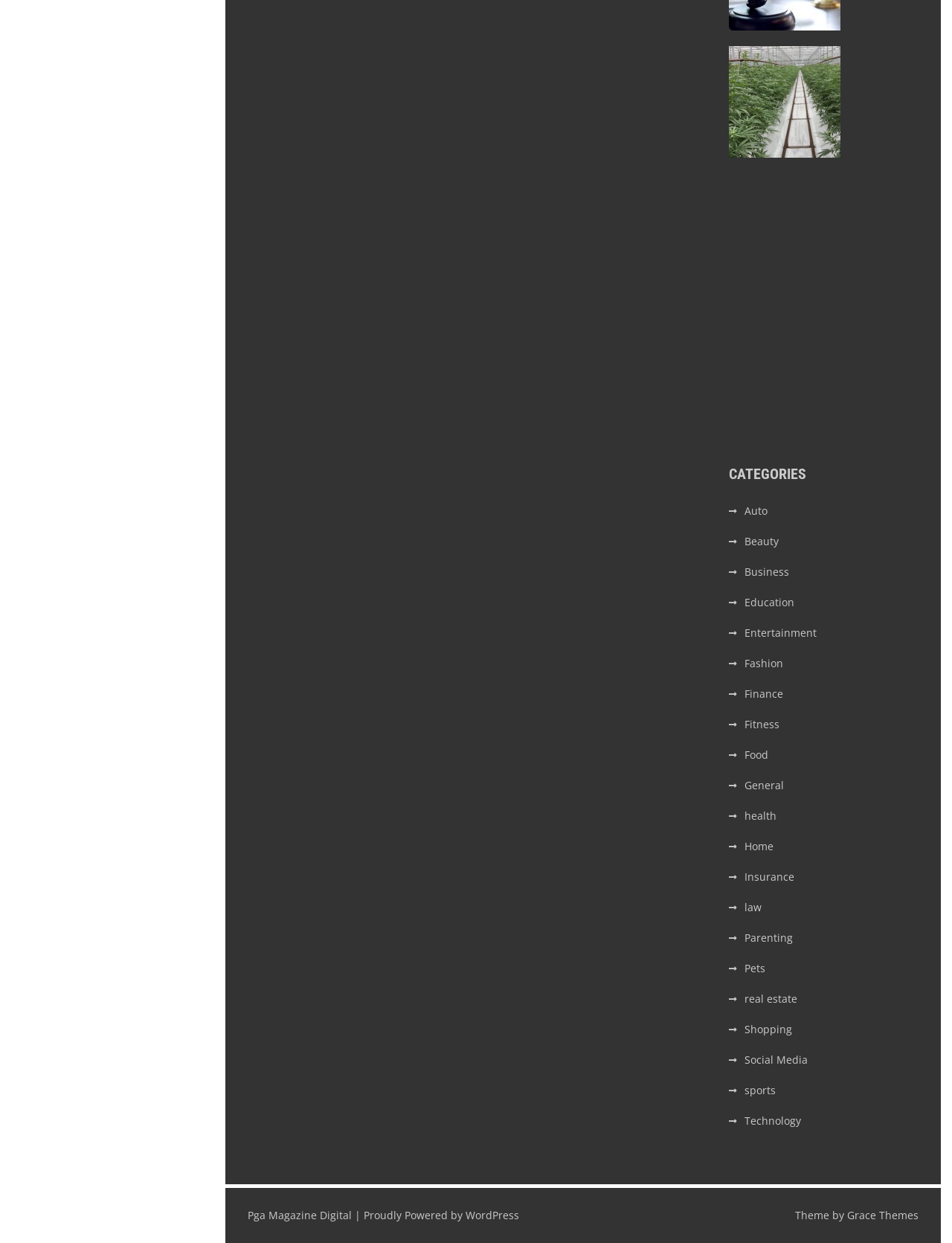Specify the bounding box coordinates of the area that needs to be clicked to achieve the following instruction: "browse 'CATEGORIES'".

[0.766, 0.374, 0.961, 0.388]